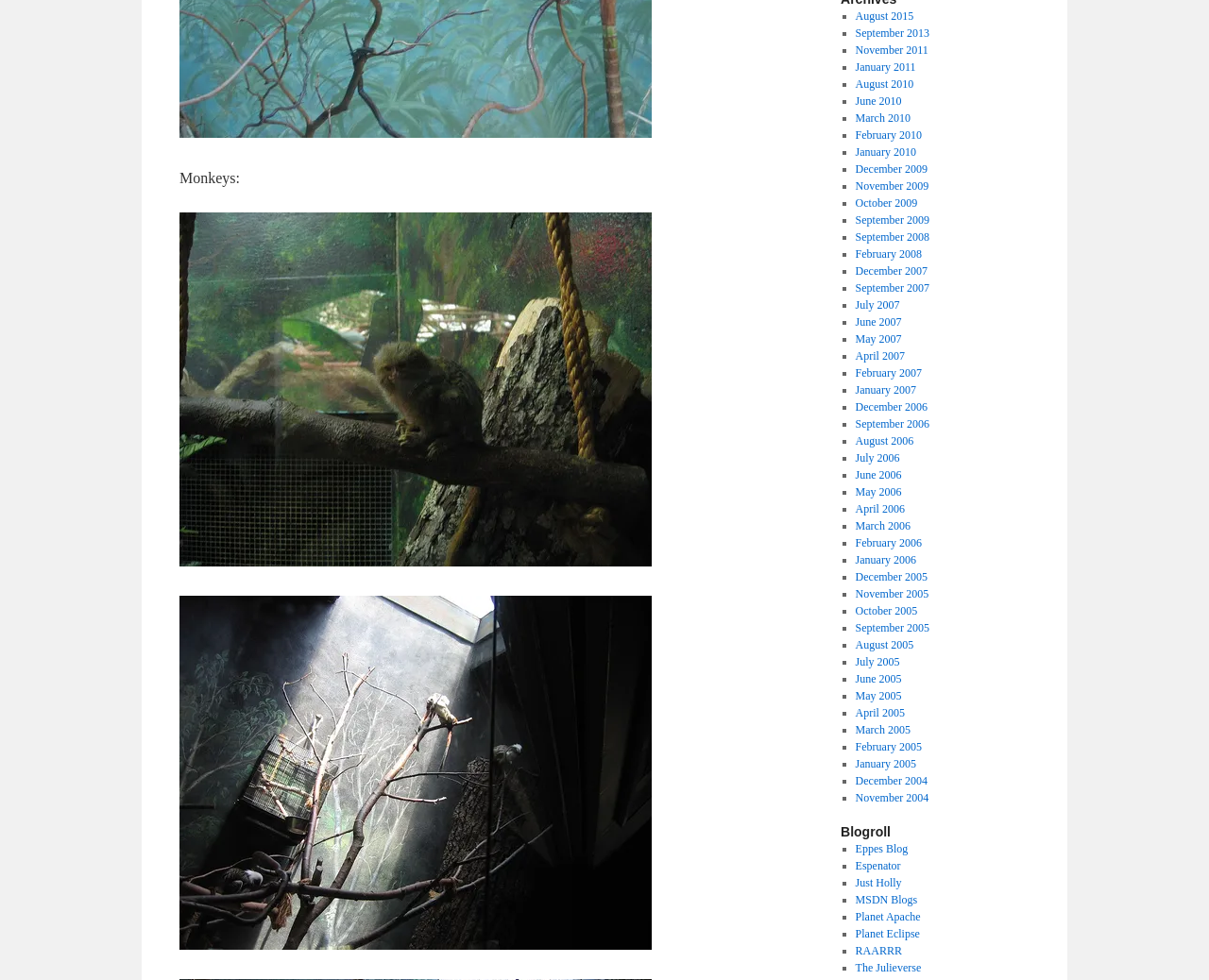How many monkeys are listed?
Please use the image to provide a one-word or short phrase answer.

2